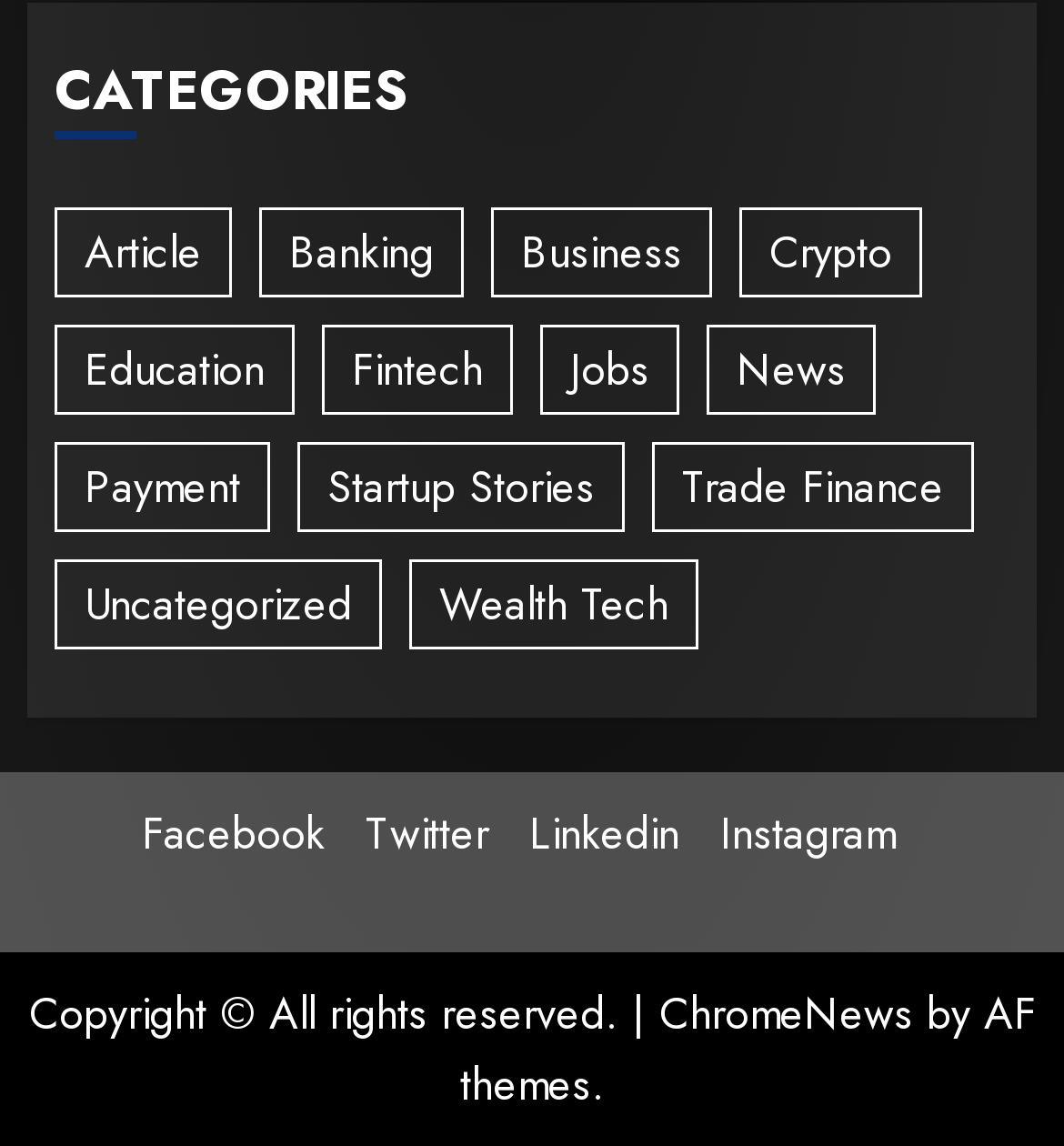Using the description: "Banking", identify the bounding box of the corresponding UI element in the screenshot.

[0.244, 0.182, 0.436, 0.26]